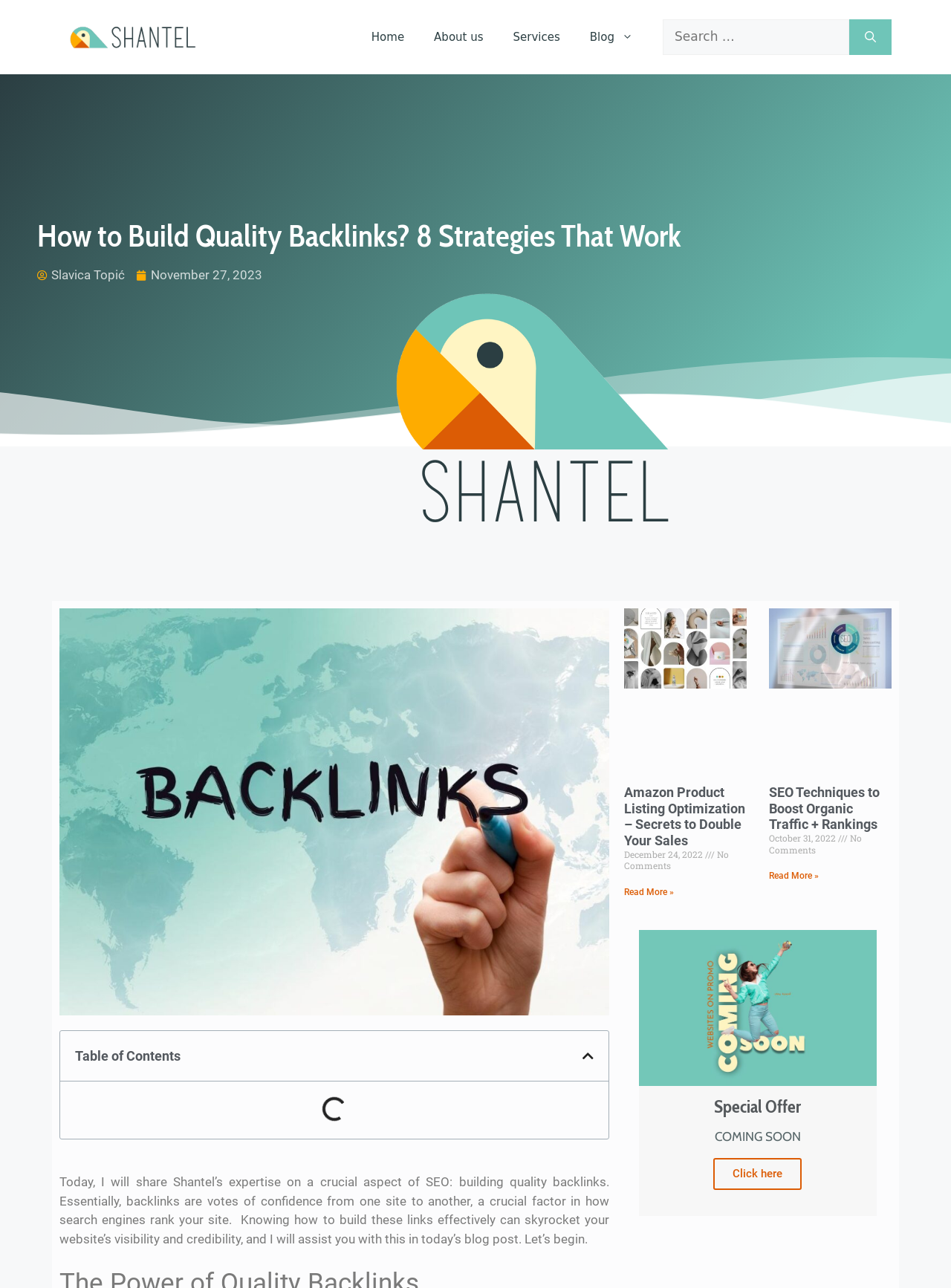Please provide a one-word or phrase answer to the question: 
How many navigation links are present in the primary navigation menu?

4